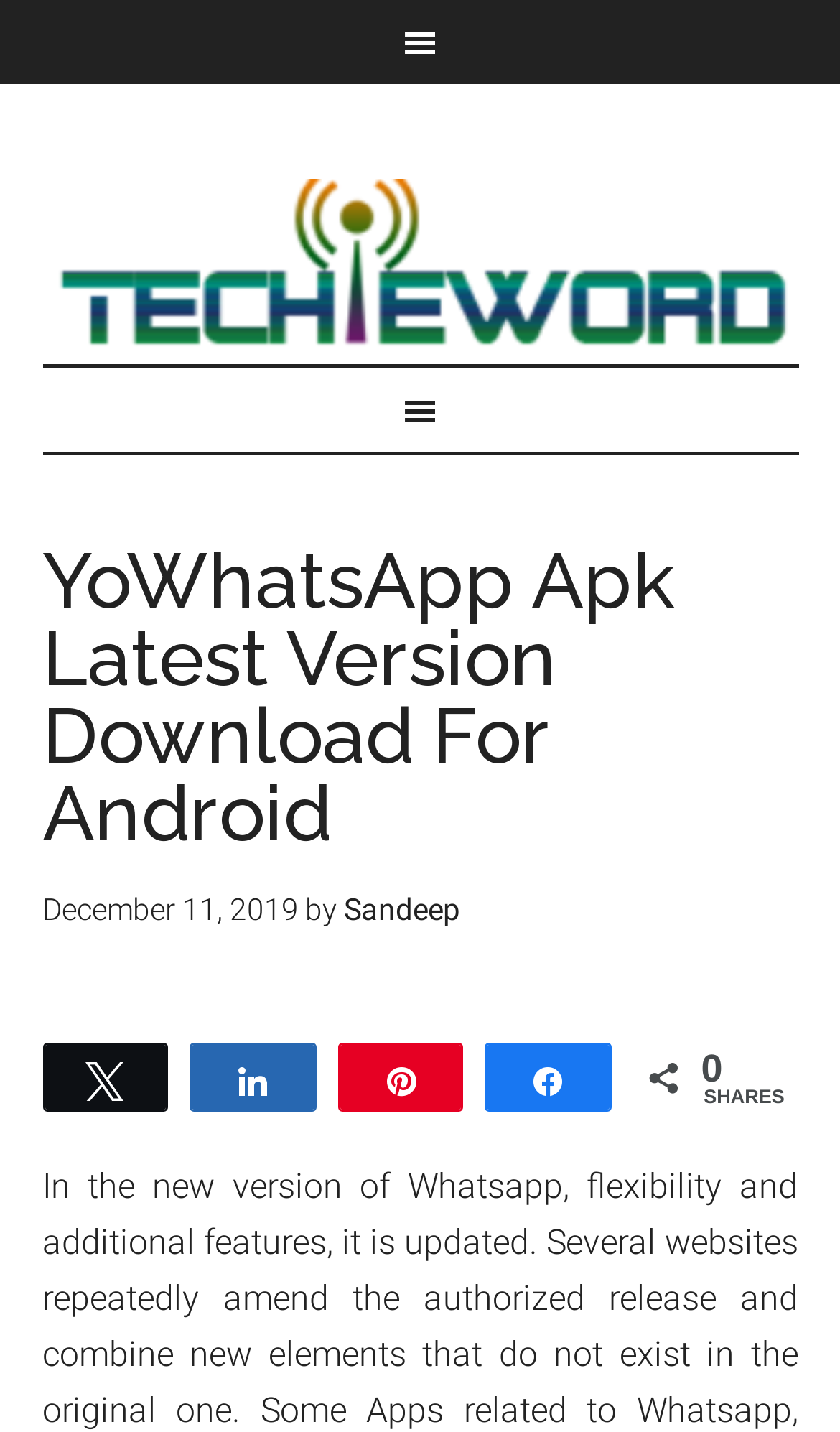Summarize the contents and layout of the webpage in detail.

The webpage is about YoWhatsApp Apk Latest Version Download For Android. At the top, there is a main navigation bar spanning the entire width of the page. Below it, there is a secondary navigation bar, also spanning the entire width. 

On the left side of the page, there is a header section that takes up about half of the page's width. Within this section, there is a heading that reads "YoWhatsApp Apk Latest Version Download For Android" and a timestamp indicating that the content was published on December 11, 2019, by Sandeep. 

Below the header section, there are five links aligned horizontally, taking up about half of the page's width. The links are labeled "N Tweet", "s Share", "A Pin", "k Share", and are positioned from left to right. 

To the right of these links, there is a static text "SHARES".